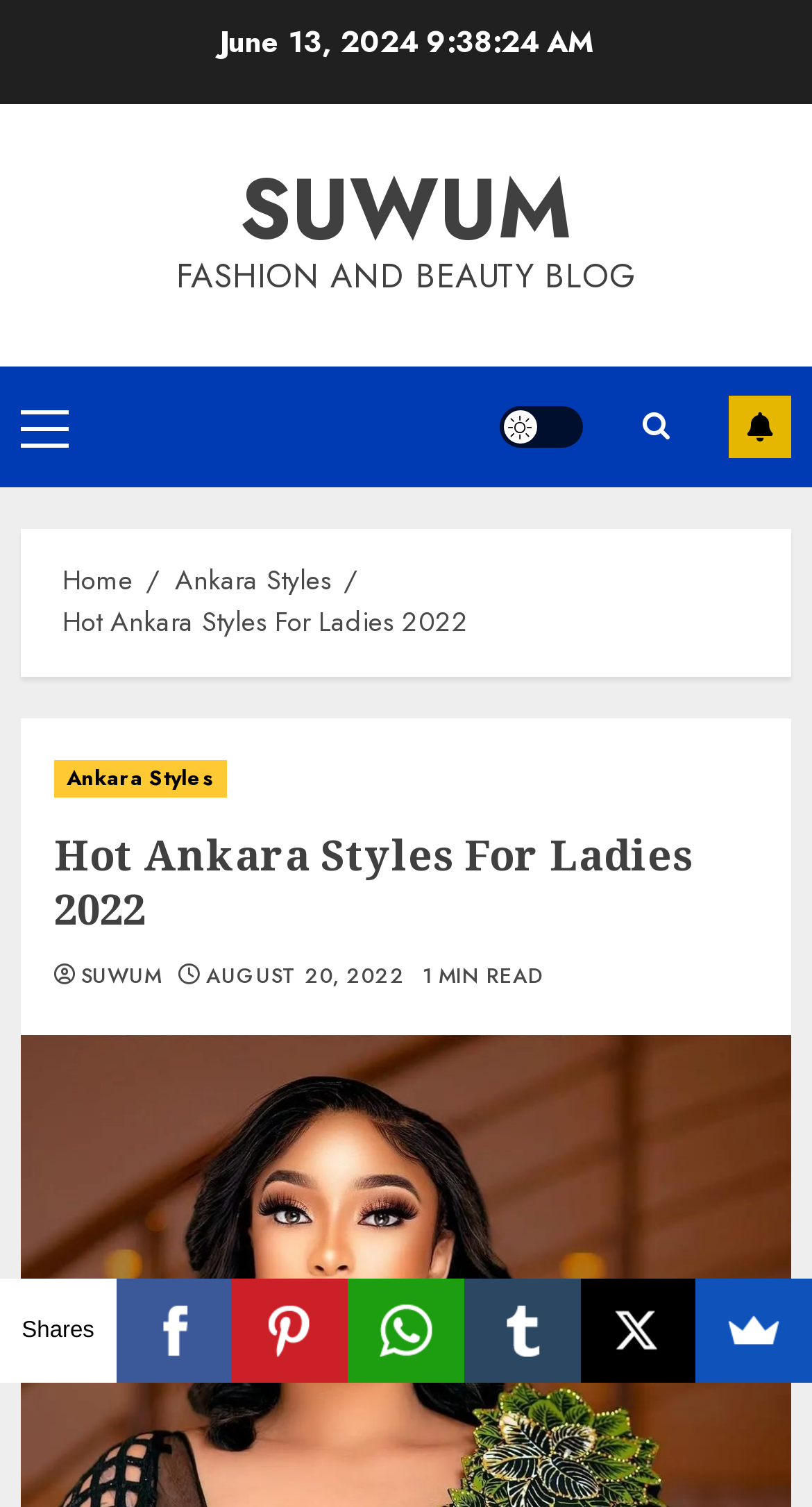Highlight the bounding box coordinates of the region I should click on to meet the following instruction: "Click on the SUWUM link".

[0.295, 0.098, 0.705, 0.178]